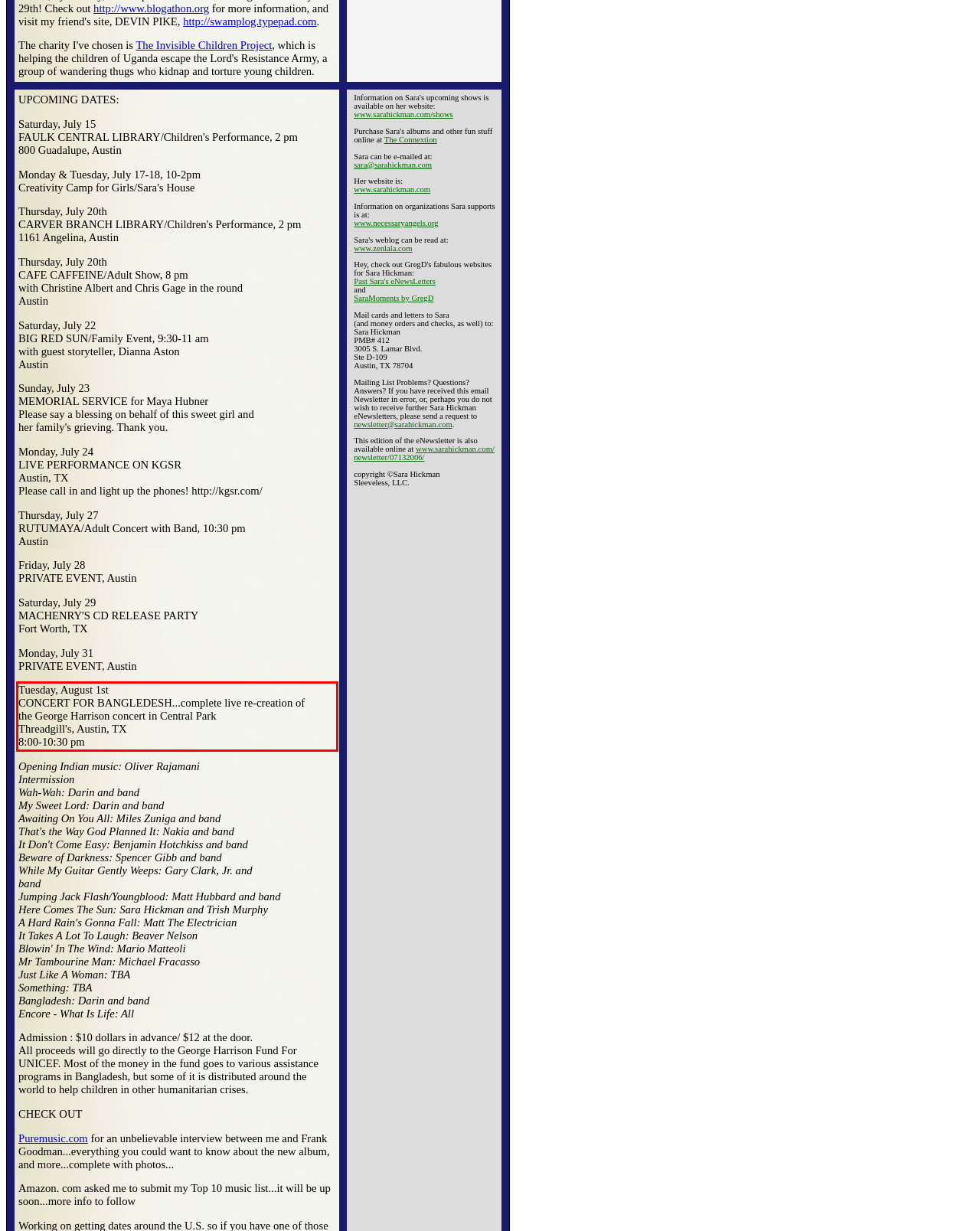You have a screenshot of a webpage, and there is a red bounding box around a UI element. Utilize OCR to extract the text within this red bounding box.

Tuesday, August 1st CONCERT FOR BANGLEDESH...complete live re-creation of the George Harrison concert in Central Park Threadgill's, Austin, TX 8:00-10:30 pm